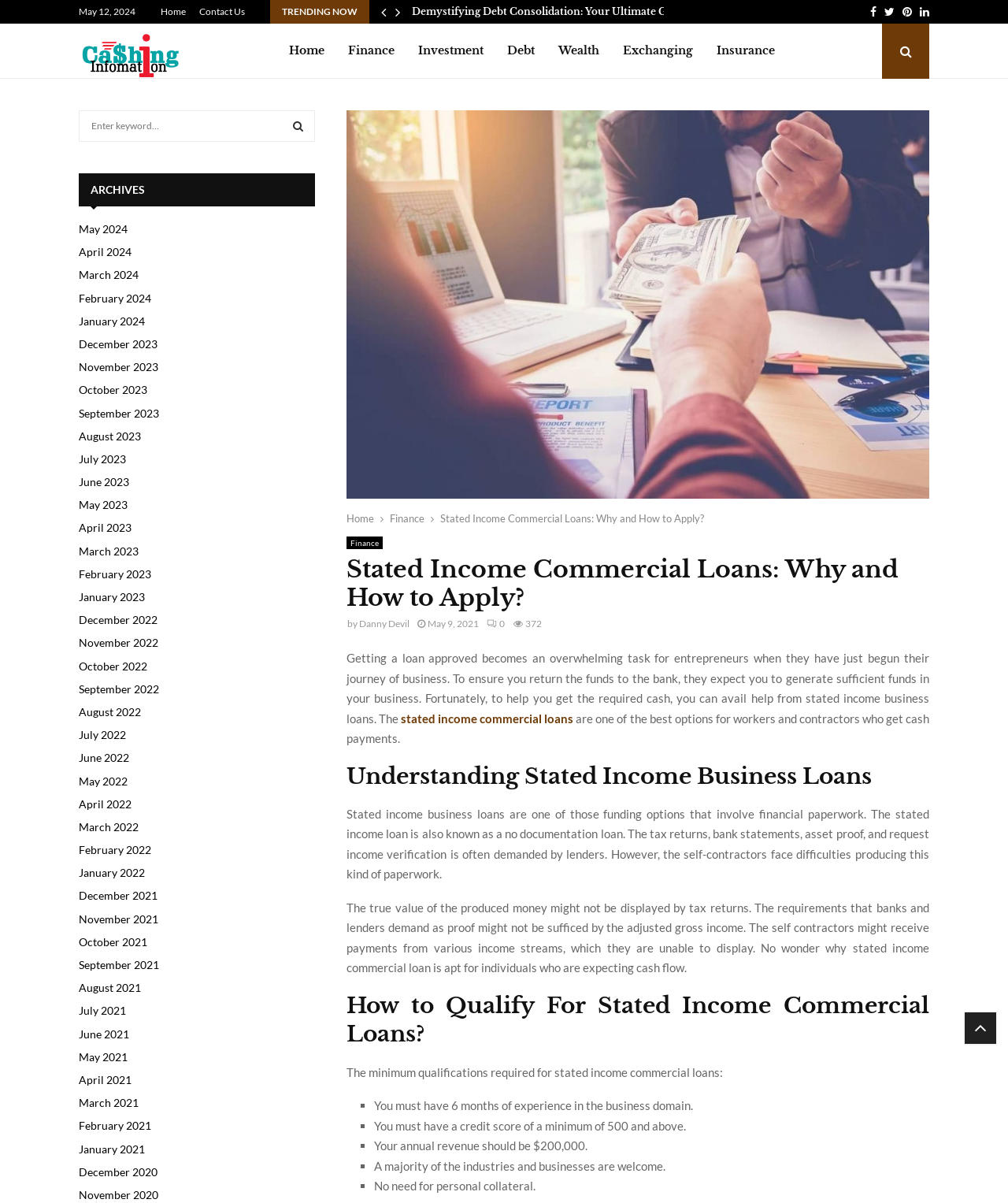Pinpoint the bounding box coordinates of the clickable element needed to complete the instruction: "Search for something". The coordinates should be provided as four float numbers between 0 and 1: [left, top, right, bottom].

[0.279, 0.092, 0.312, 0.118]